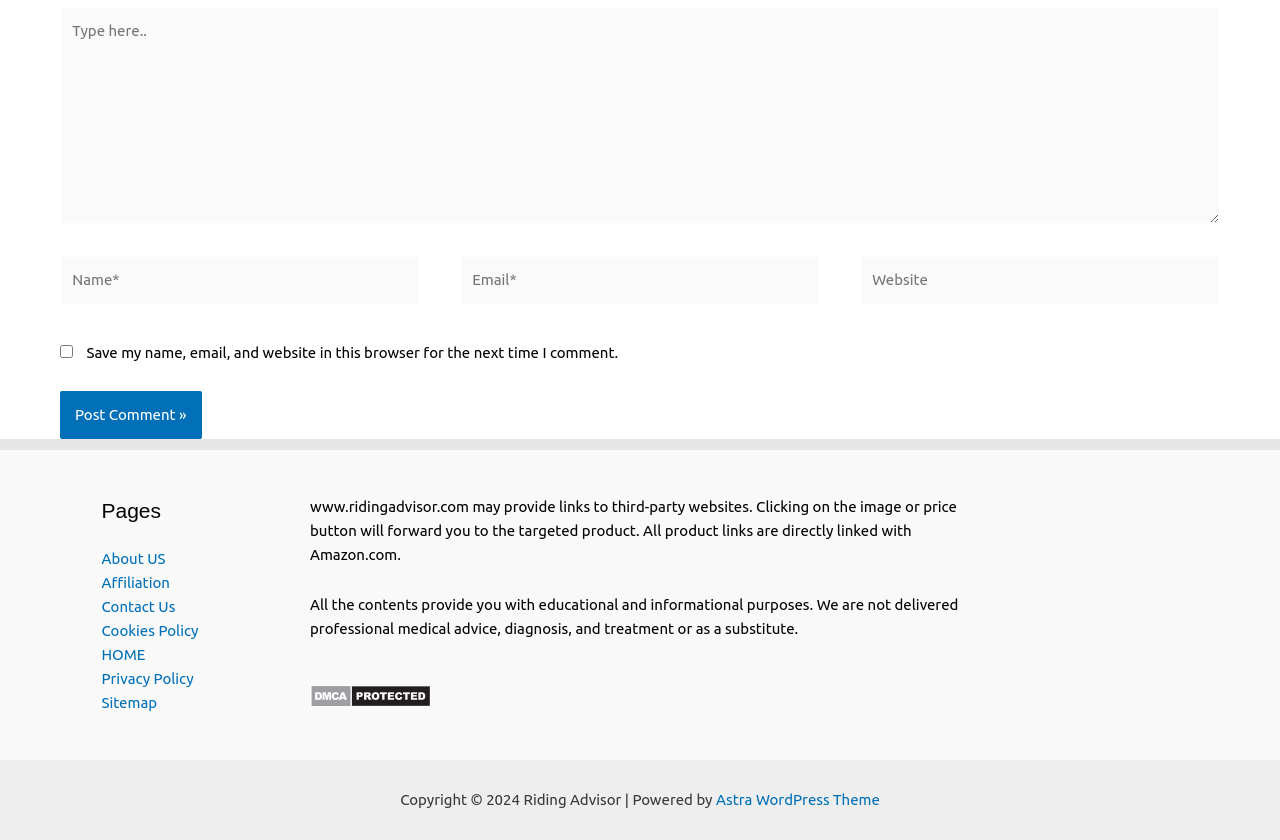What is the name of the WordPress theme used by the website?
Use the information from the screenshot to give a comprehensive response to the question.

The footer section of the webpage mentions 'Powered by Astra WordPress Theme', indicating that the website uses the Astra theme.